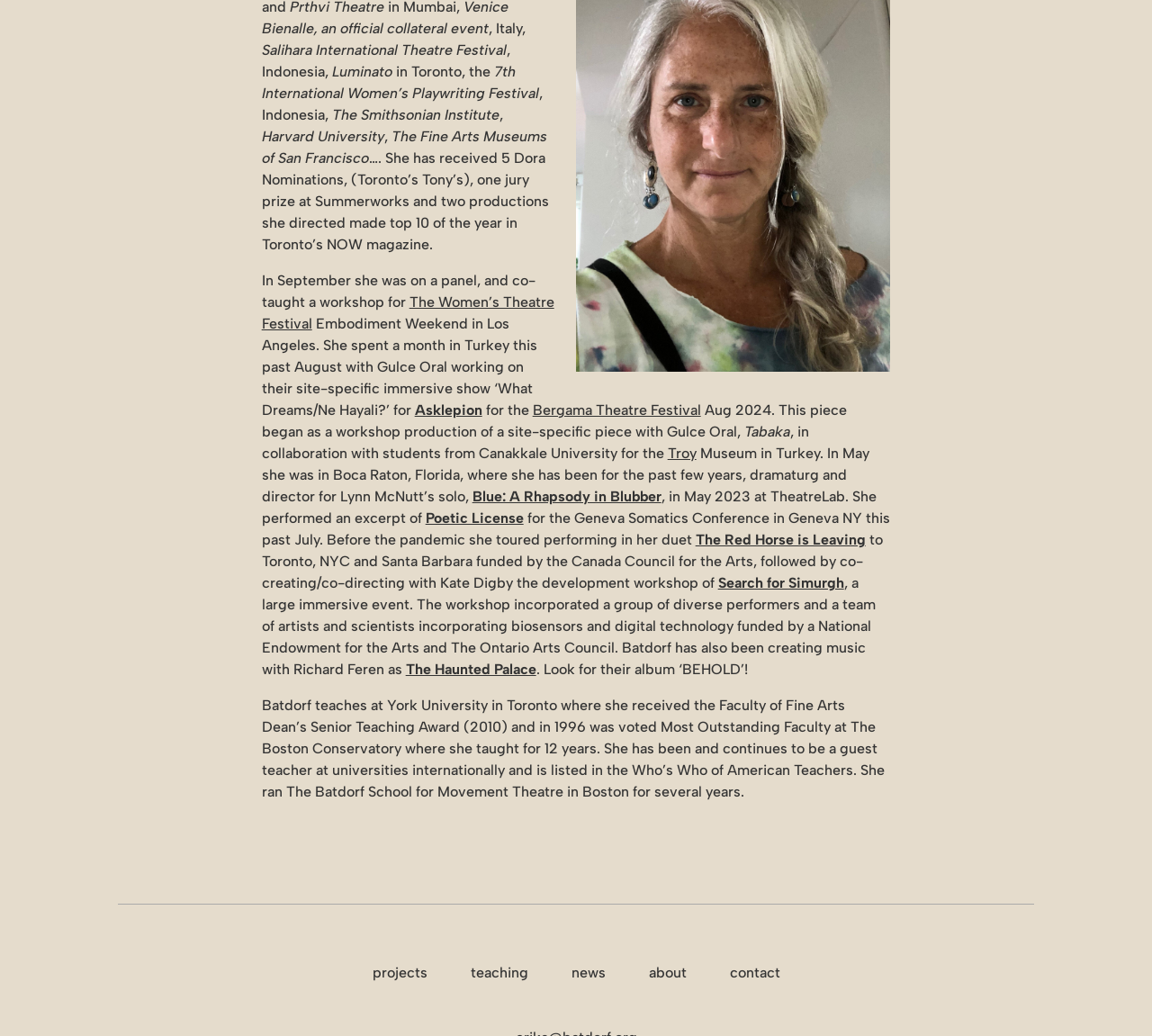Locate the bounding box of the user interface element based on this description: "Poetic License".

[0.369, 0.491, 0.454, 0.508]